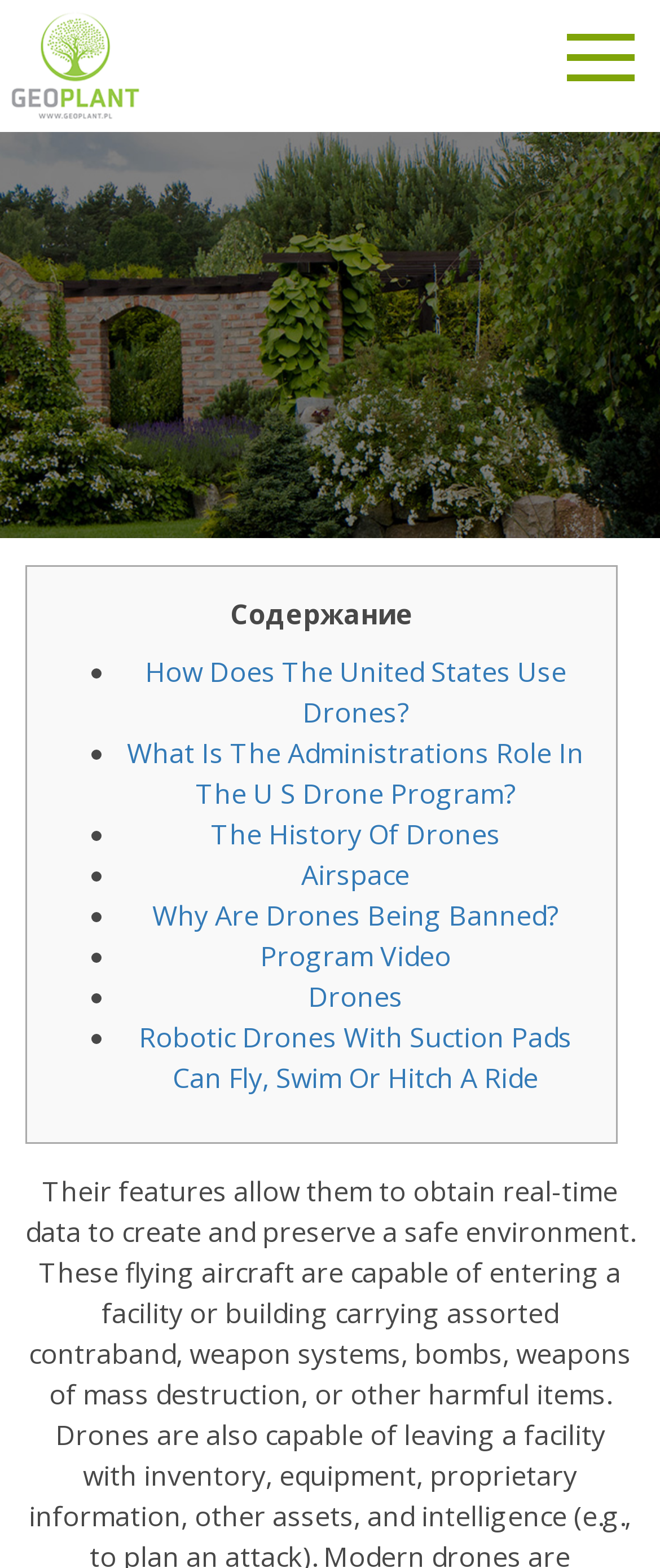Give an extensive and precise description of the webpage.

The webpage is about drones, with a focus on their uses, history, and regulations. At the top left corner, there is a logo of "geoplant" with a link to the website. On the top right corner, there is a navigation menu with links to "HOME", "O NAS", "OFERTA", and other pages.

Below the navigation menu, there is a table with a list of contents. The list is divided into sections, each marked with a bullet point. The sections include "How Does The United States Use Drones?", "What Is The Administrations Role In The U S Drone Program?", "The History Of Drones", "Airspace", "Why Are Drones Being Banned?", "Program Video", "Drones", and "Robotic Drones With Suction Pads Can Fly, Swim Or Hitch A Ride". Each section has a link to a relevant page or article.

The layout of the webpage is organized, with clear headings and concise text. The use of bullet points and links makes it easy to navigate and find specific information about drones.